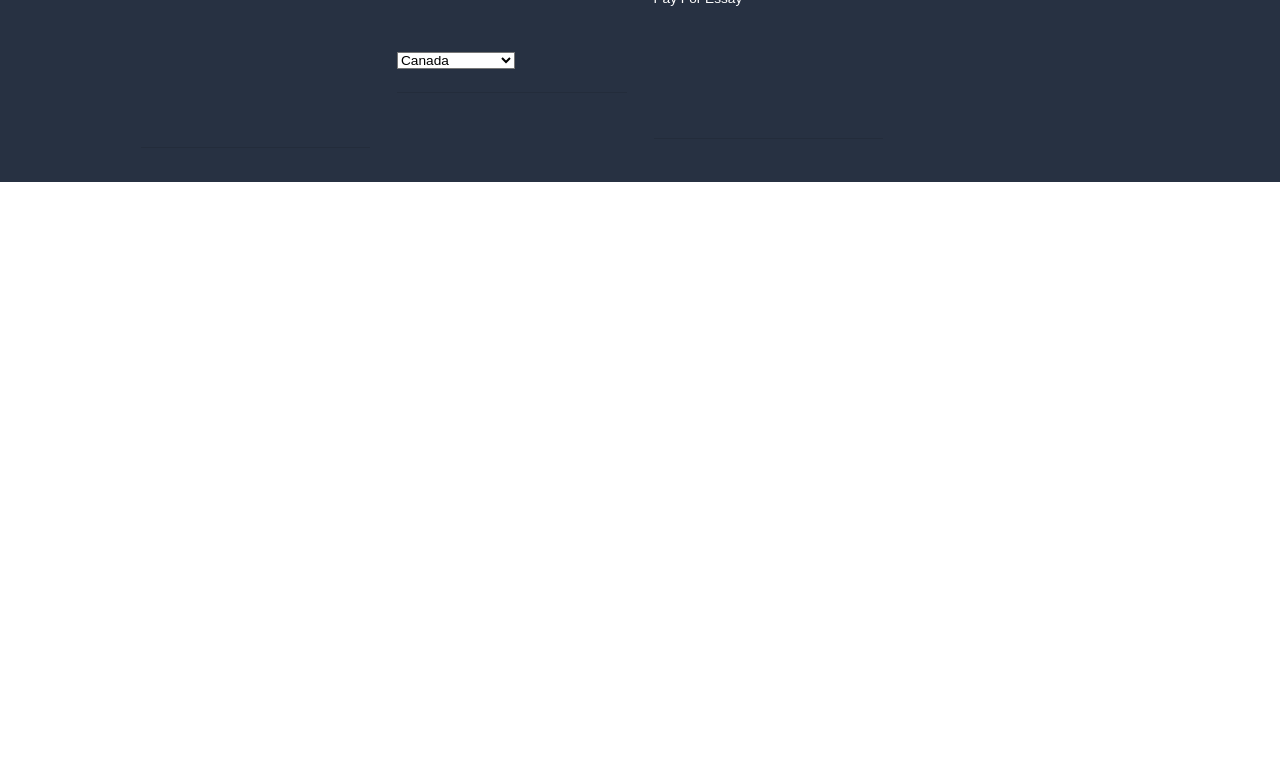Examine the screenshot and answer the question in as much detail as possible: What is the purpose of the 'Our Company' section?

The 'Our Company' section appears to be a brief overview of the company behind the website. The section lists several bullet points, but the exact information is not clear. However, it suggests that the company is providing some kind of information about itself.